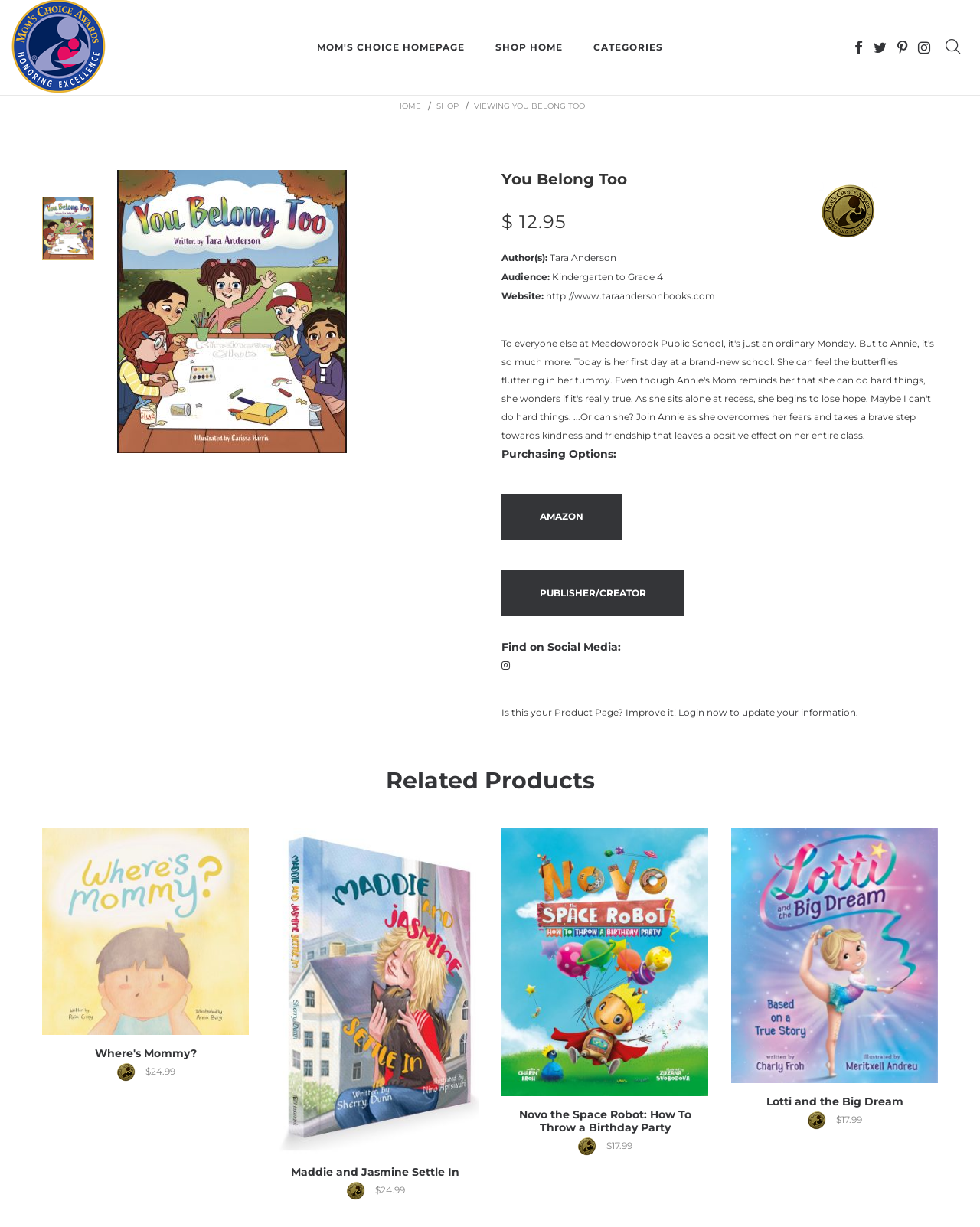Could you determine the bounding box coordinates of the clickable element to complete the instruction: "Find on Social Media"? Provide the coordinates as four float numbers between 0 and 1, i.e., [left, top, right, bottom].

[0.512, 0.522, 0.634, 0.533]